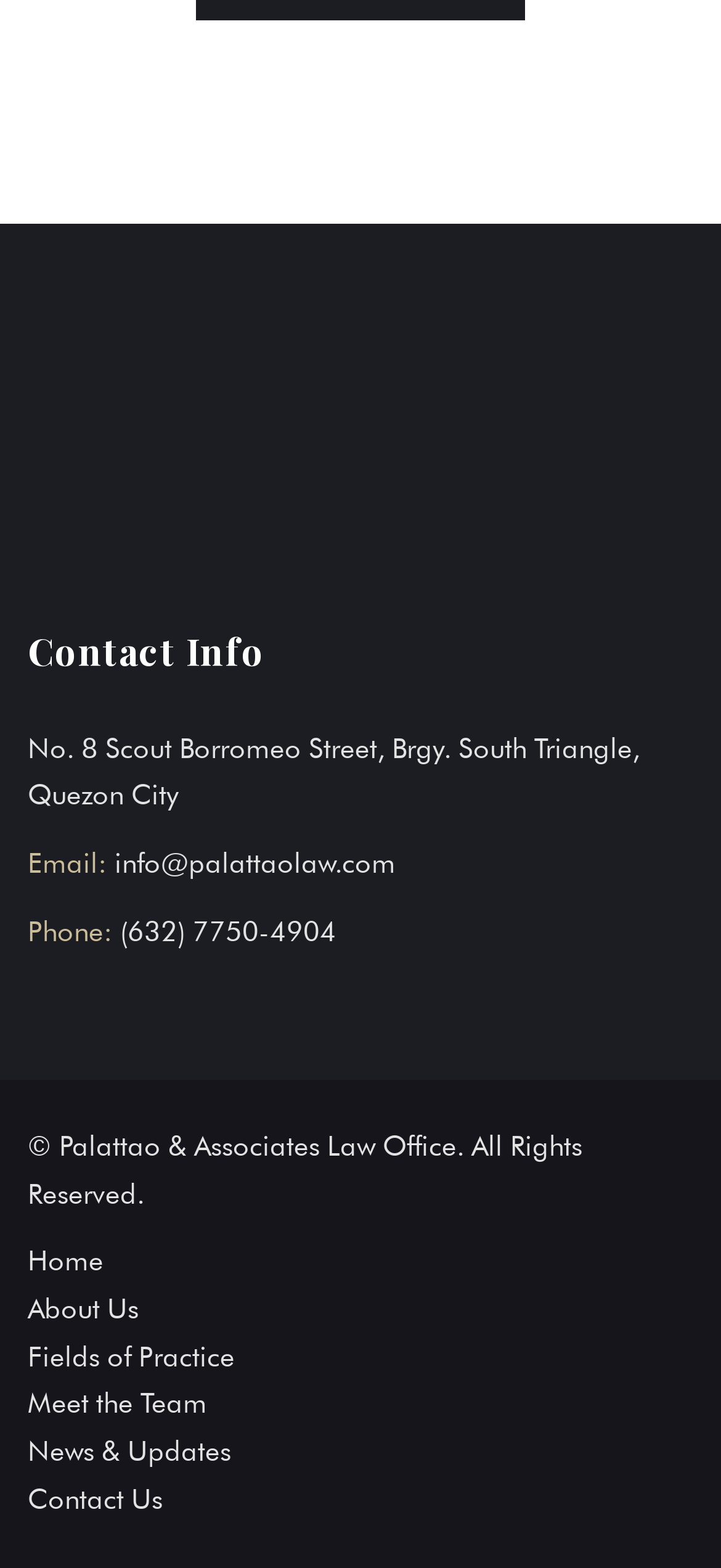Identify the bounding box coordinates of the section to be clicked to complete the task described by the following instruction: "view contact information". The coordinates should be four float numbers between 0 and 1, formatted as [left, top, right, bottom].

[0.038, 0.396, 0.962, 0.433]